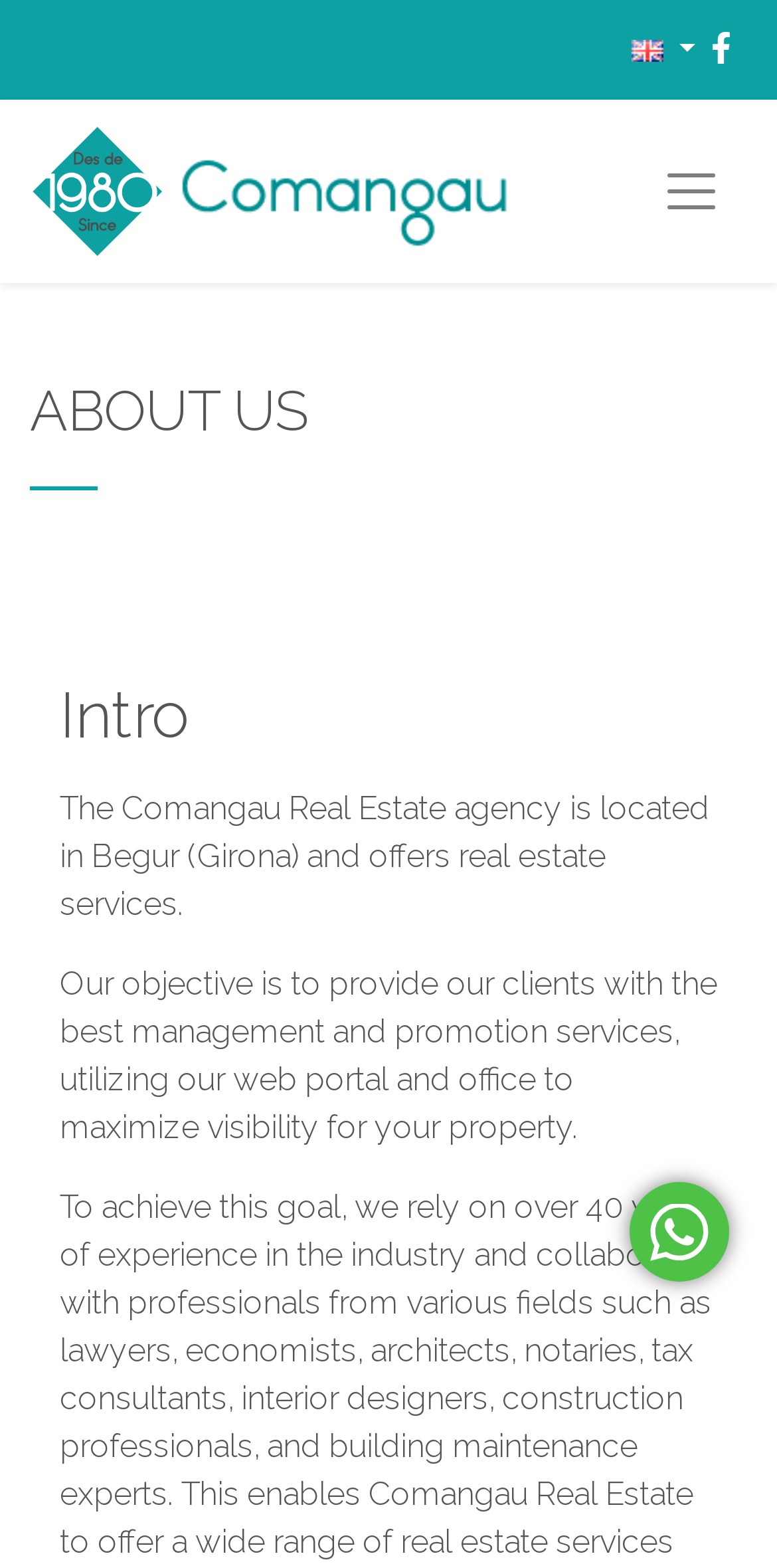Based on the image, give a detailed response to the question: What is the purpose of the 'Toggle navigation' button?

The purpose of the 'Toggle navigation' button can be determined by its description, which states that it controls the navbarNavDropdown, indicating that it is used to toggle the navigation menu.